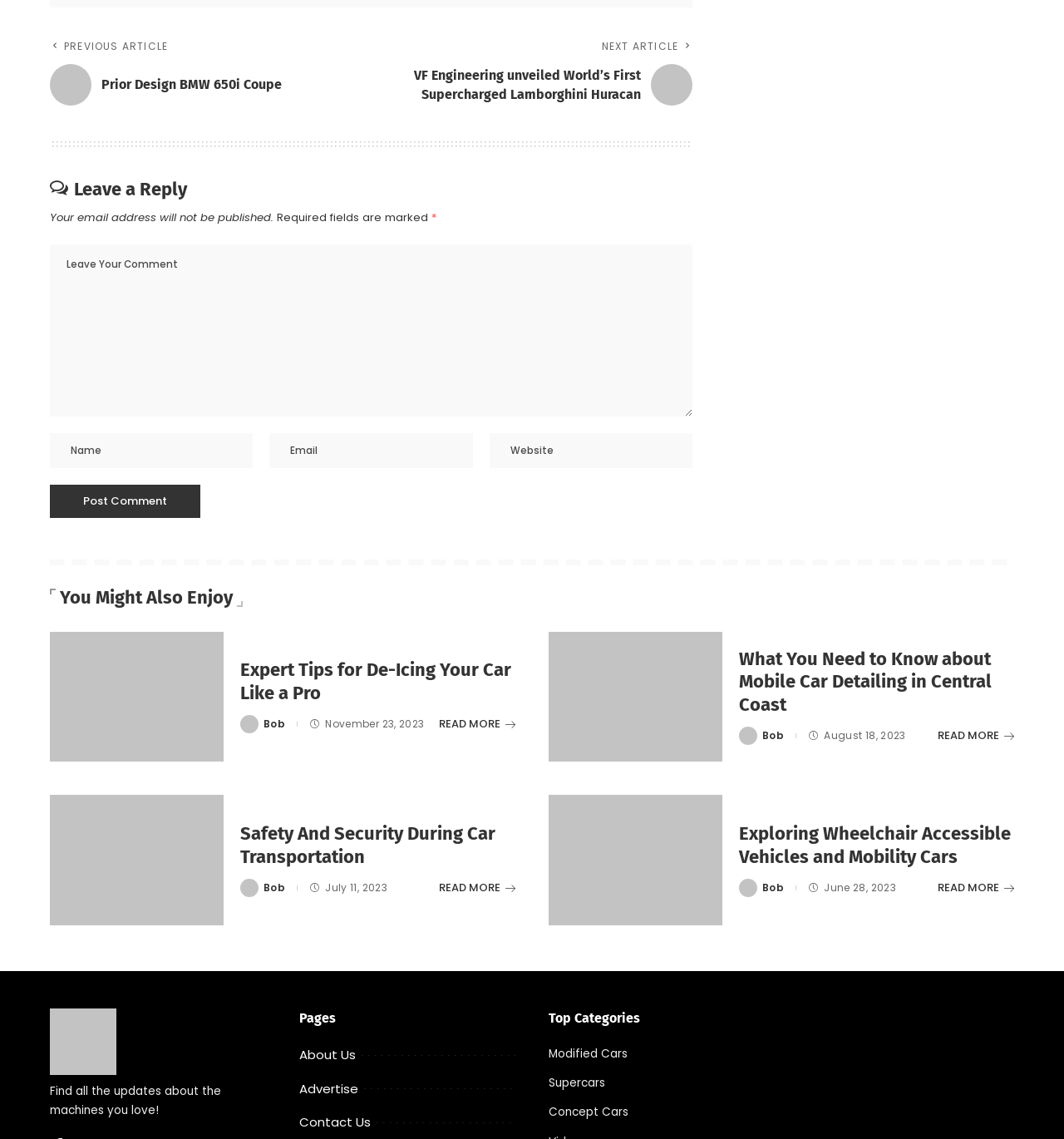Use a single word or phrase to respond to the question:
What is the author of the articles on this webpage?

Bob